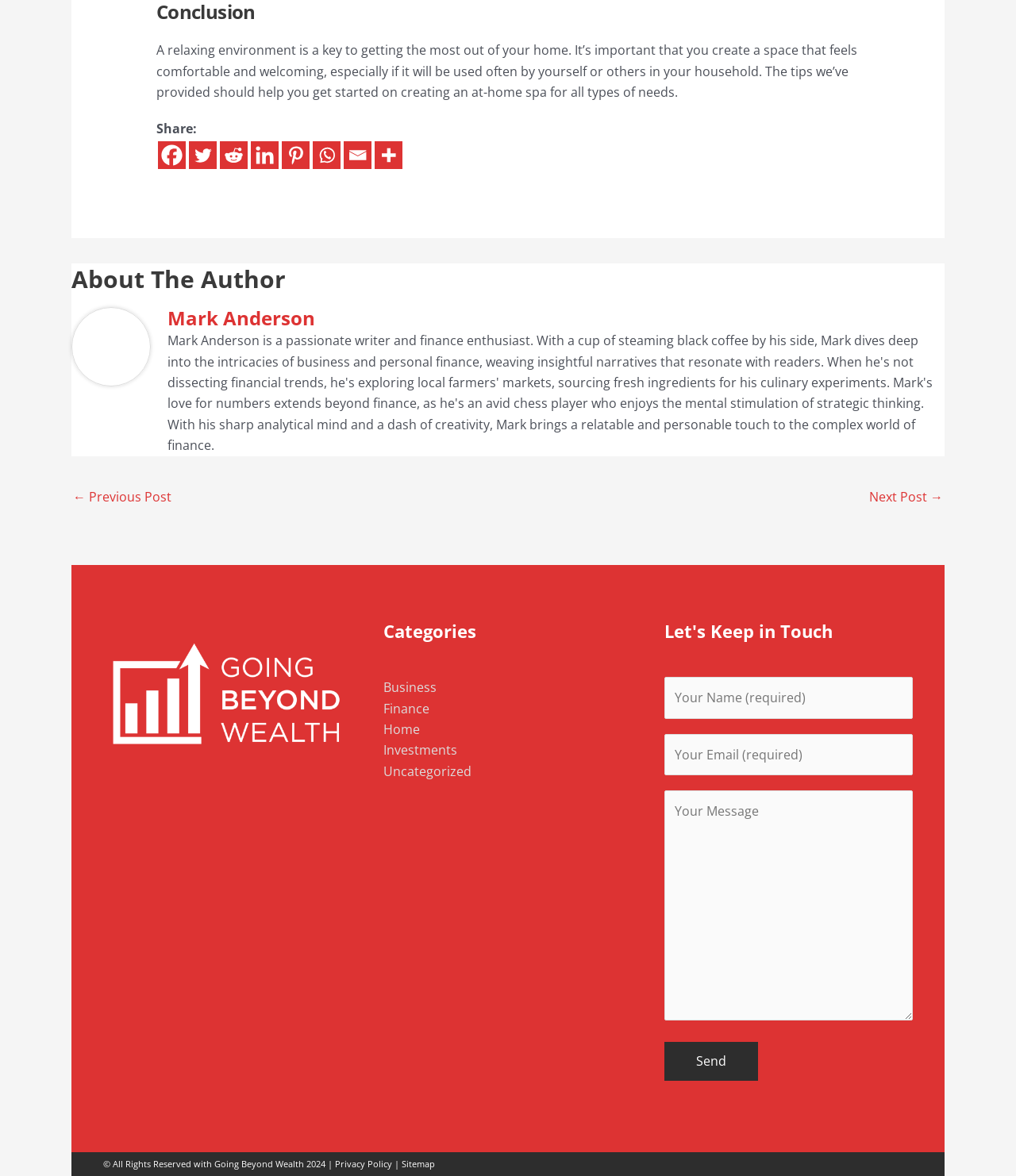Determine the bounding box of the UI element mentioned here: "Scroll to Top". The coordinates must be in the format [left, top, right, bottom] with values ranging from 0 to 1.

None